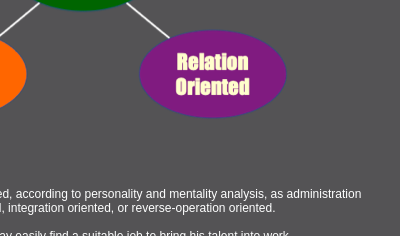Compose a detailed narrative for the image.

The image features a colorful diagram that categorizes different work styles based on personality and mentality analysis. Prominently displayed in a purple oval is the term "Relation Oriented," indicating a specific classification aimed at individuals who value interpersonal connections and interactions. This section emphasizes the qualities of relation-oriented individuals, suggesting they are good listeners, enthusiastic collaborators, and often influenced by emotions, making them well-suited for roles such as counselors or public representatives. Surrounding the central term are other categories, including administration-oriented, integration-oriented, and reverse-operation oriented, illustrating how various work styles can be structured according to individual traits. The overall design is vibrant and visually engaging, effectively highlighting key themes in personality assessment related to career paths.